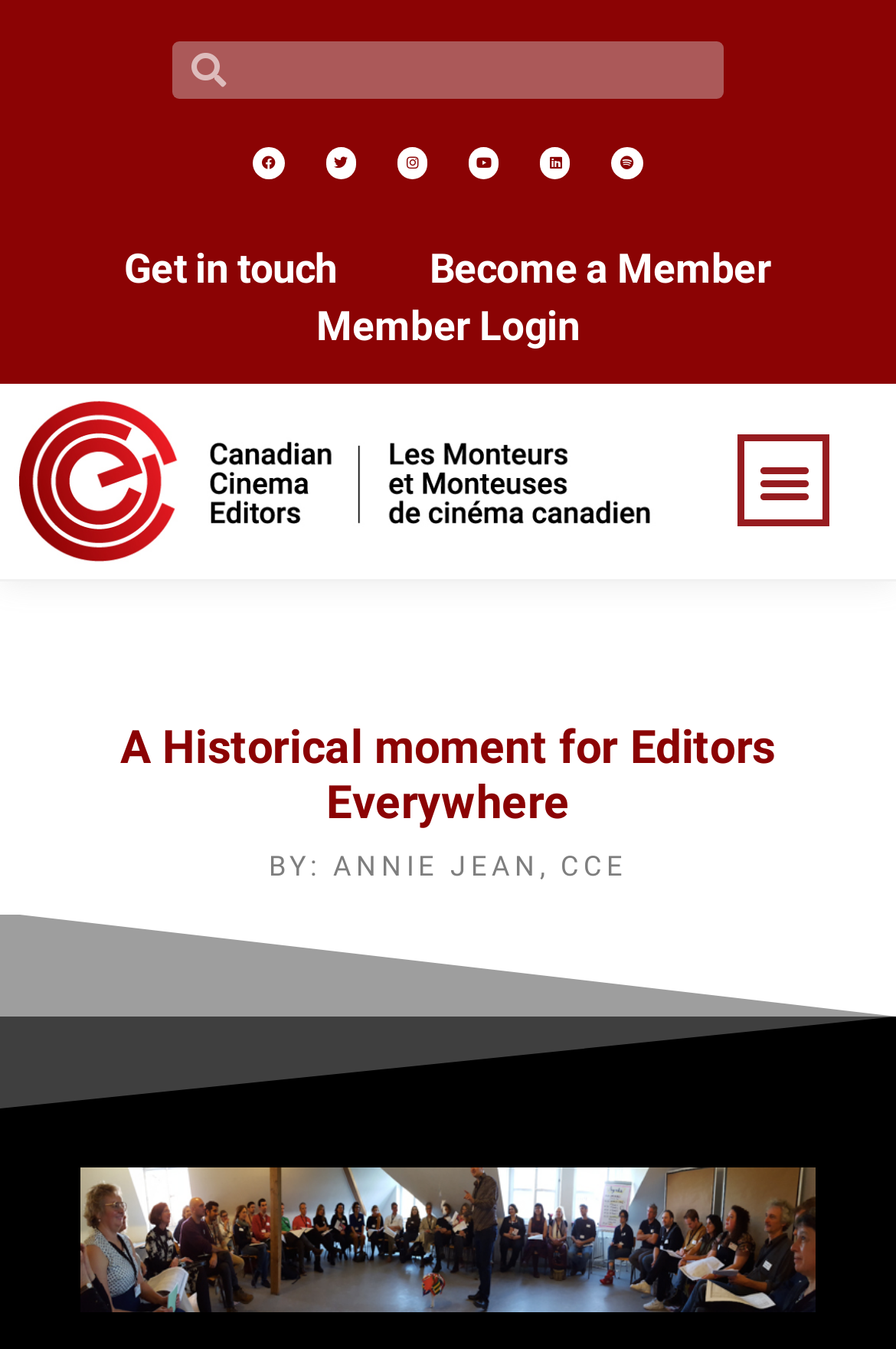Identify the coordinates of the bounding box for the element that must be clicked to accomplish the instruction: "Get in touch with the organization".

[0.087, 0.157, 0.428, 0.242]